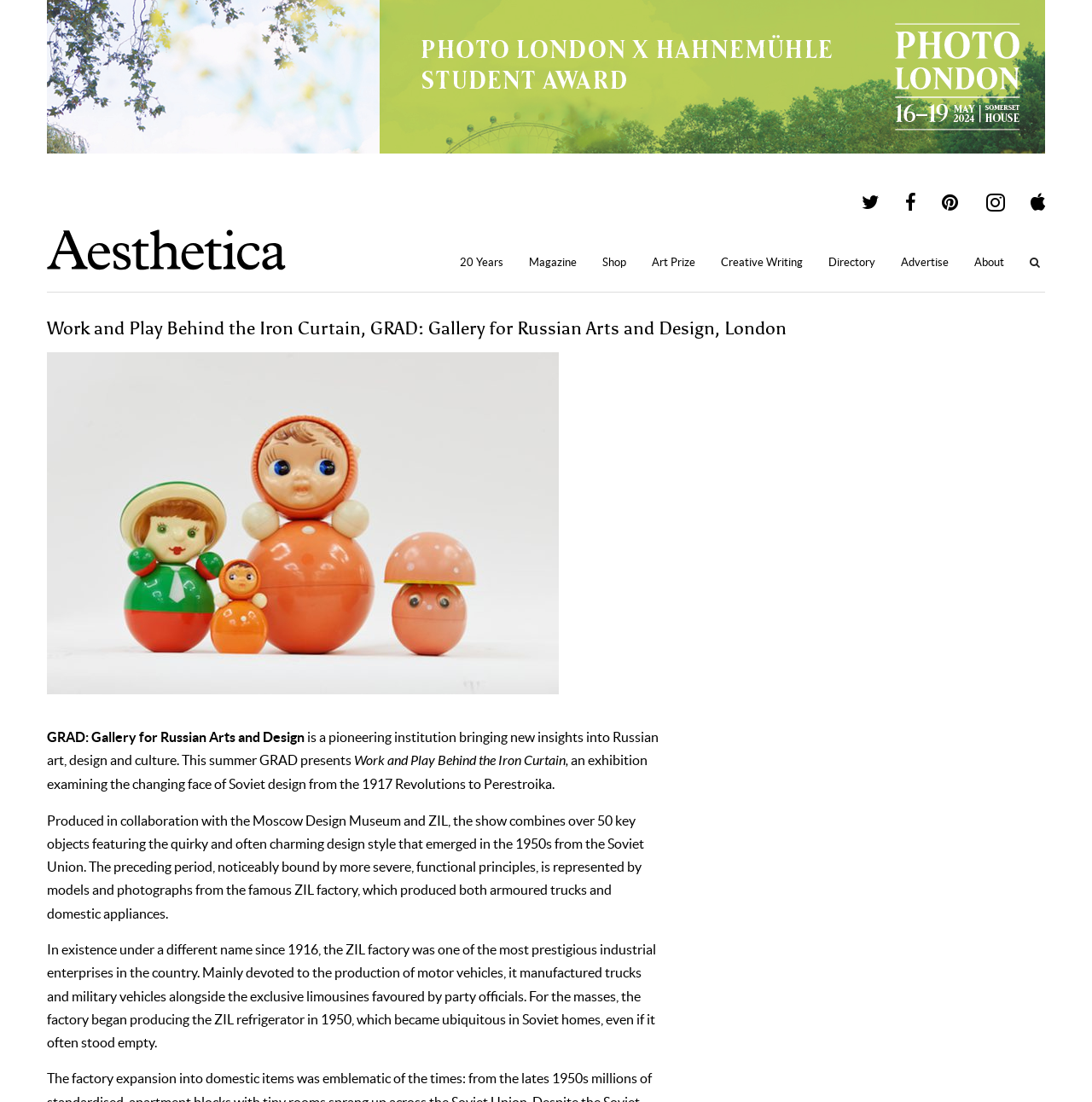Use a single word or phrase to answer the following:
What is the theme of the exhibition?

Soviet design